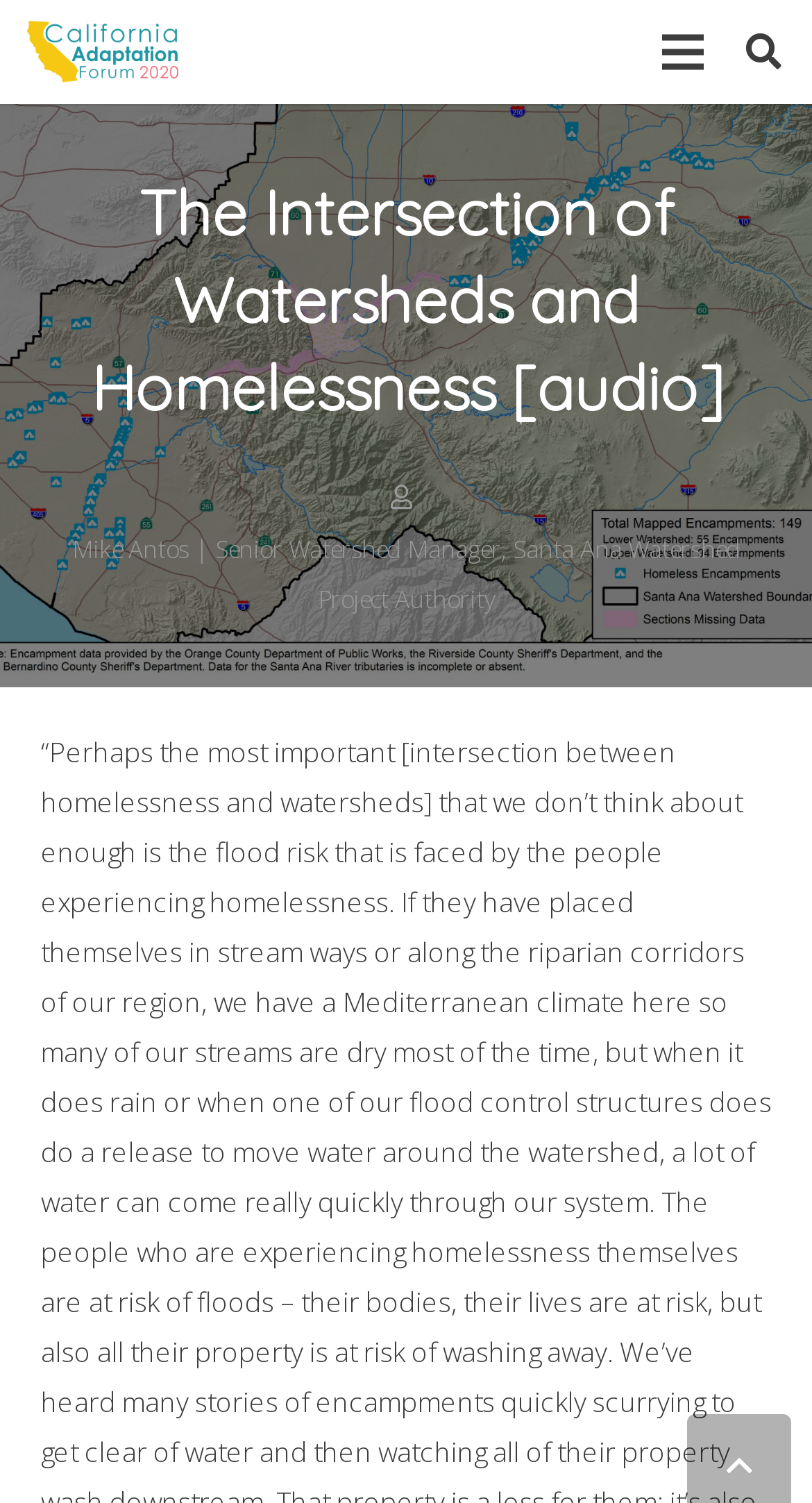Extract the primary headline from the webpage and present its text.

The Intersection of Watersheds and Homelessness [audio]